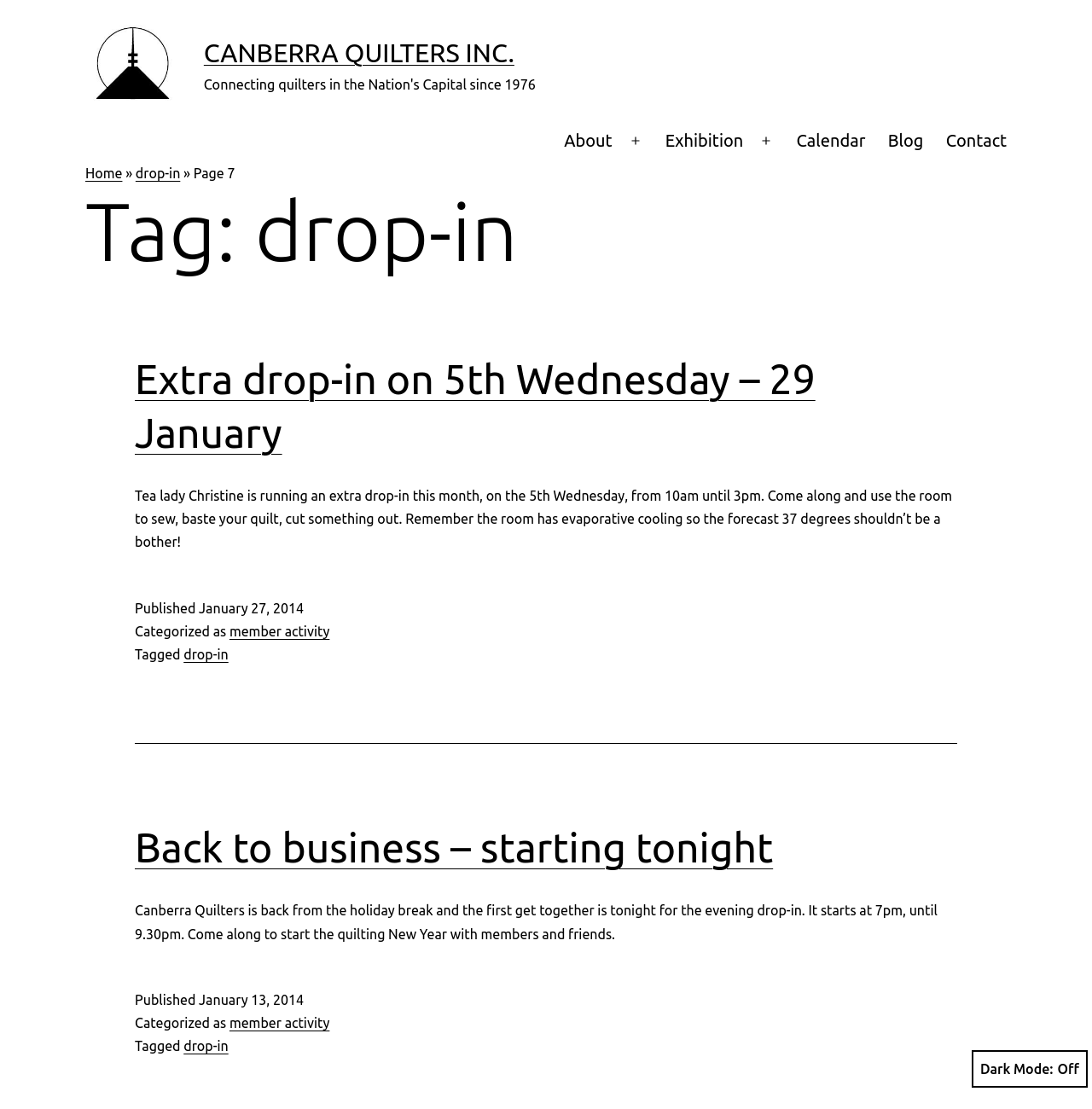Show me the bounding box coordinates of the clickable region to achieve the task as per the instruction: "Toggle the 'Dark Mode'".

[0.89, 0.947, 0.996, 0.981]